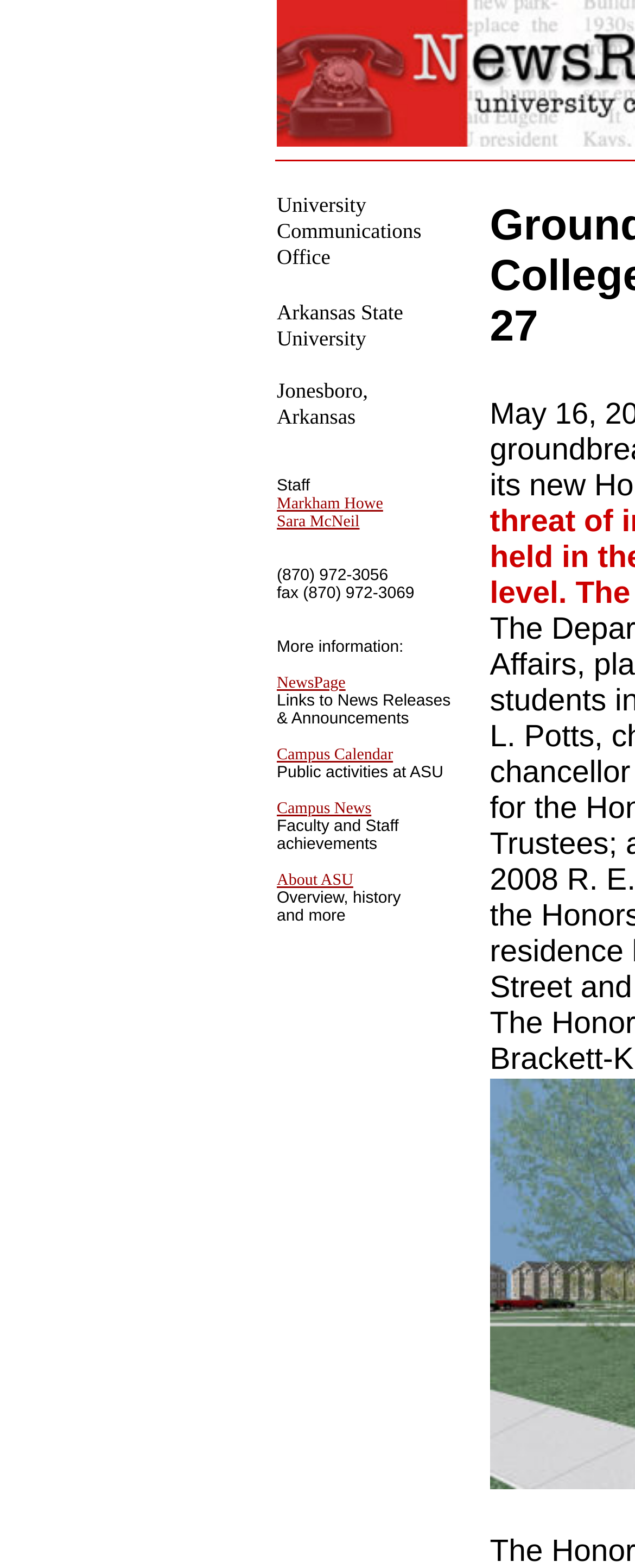Ascertain the bounding box coordinates for the UI element detailed here: "Campus Calendar". The coordinates should be provided as [left, top, right, bottom] with each value being a float between 0 and 1.

[0.436, 0.476, 0.619, 0.487]